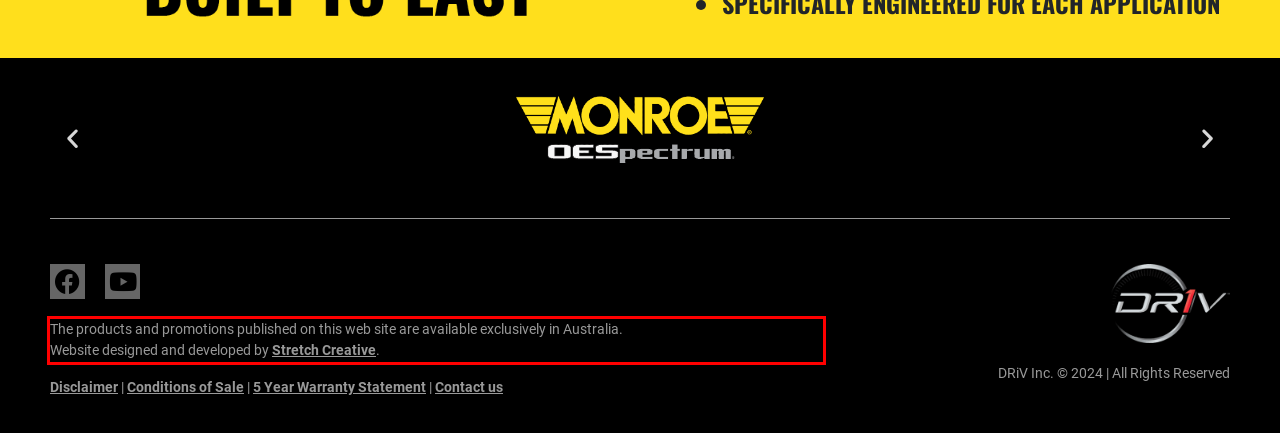Inspect the webpage screenshot that has a red bounding box and use OCR technology to read and display the text inside the red bounding box.

The products and promotions published on this web site are available exclusively in Australia. Website designed and developed by Stretch Creative.